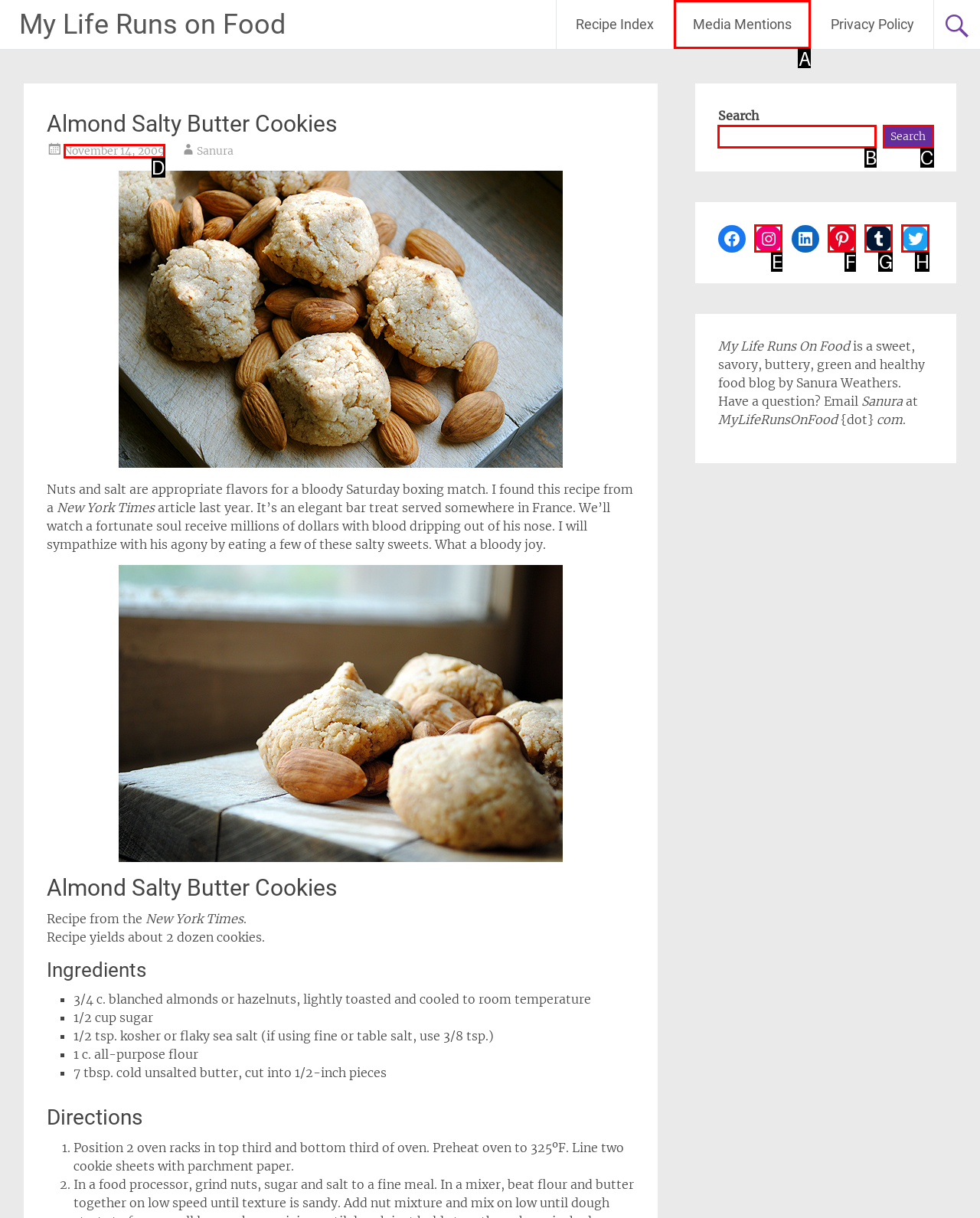To complete the task: Visit the 'Media Mentions' page, select the appropriate UI element to click. Respond with the letter of the correct option from the given choices.

A